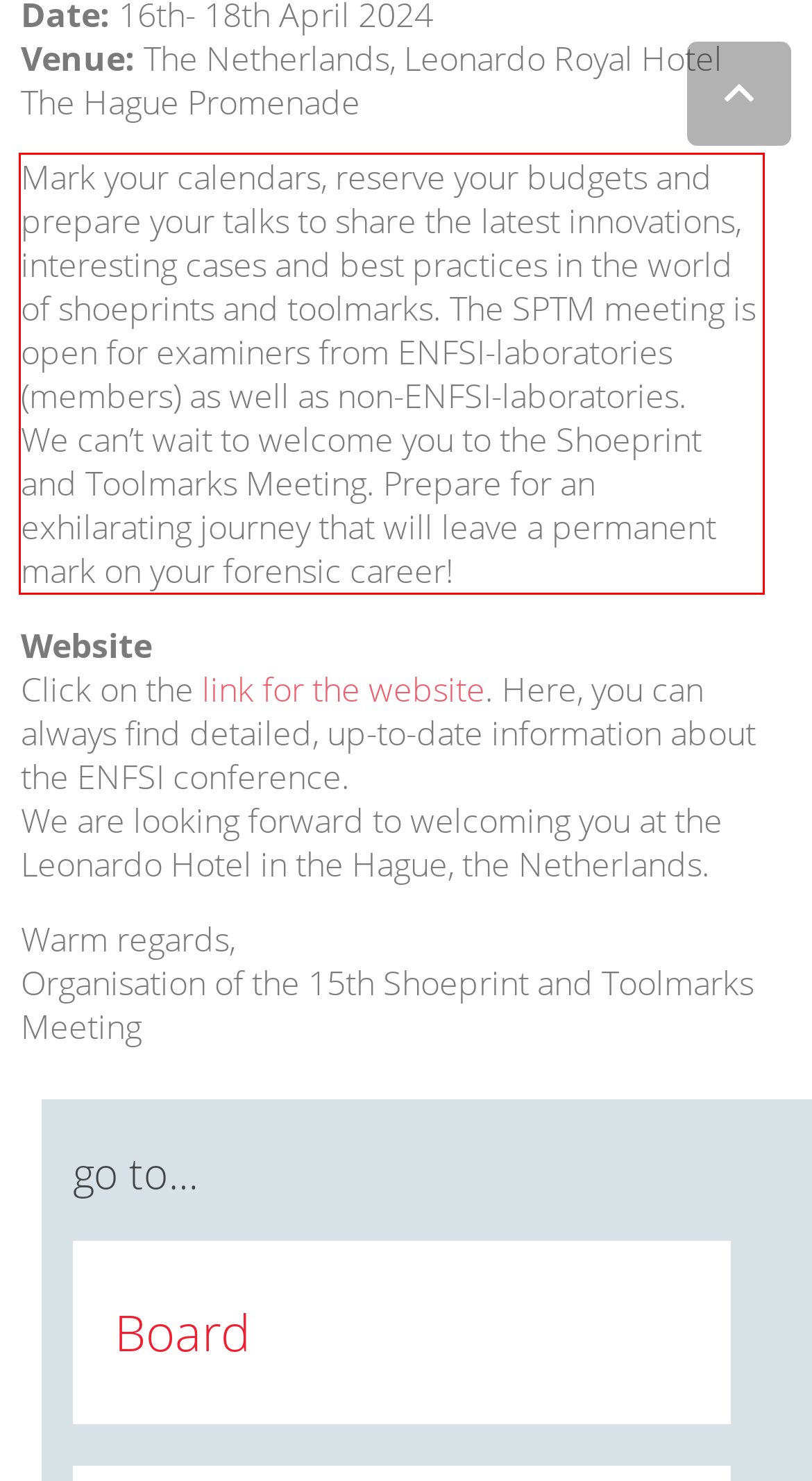Within the screenshot of the webpage, locate the red bounding box and use OCR to identify and provide the text content inside it.

Mark your calendars, reserve your budgets and prepare your talks to share the latest innovations, interesting cases and best practices in the world of shoeprints and toolmarks. The SPTM meeting is open for examiners from ENFSI-laboratories (members) as well as non-ENFSI-laboratories. We can’t wait to welcome you to the Shoeprint and Toolmarks Meeting. Prepare for an exhilarating journey that will leave a permanent mark on your forensic career!